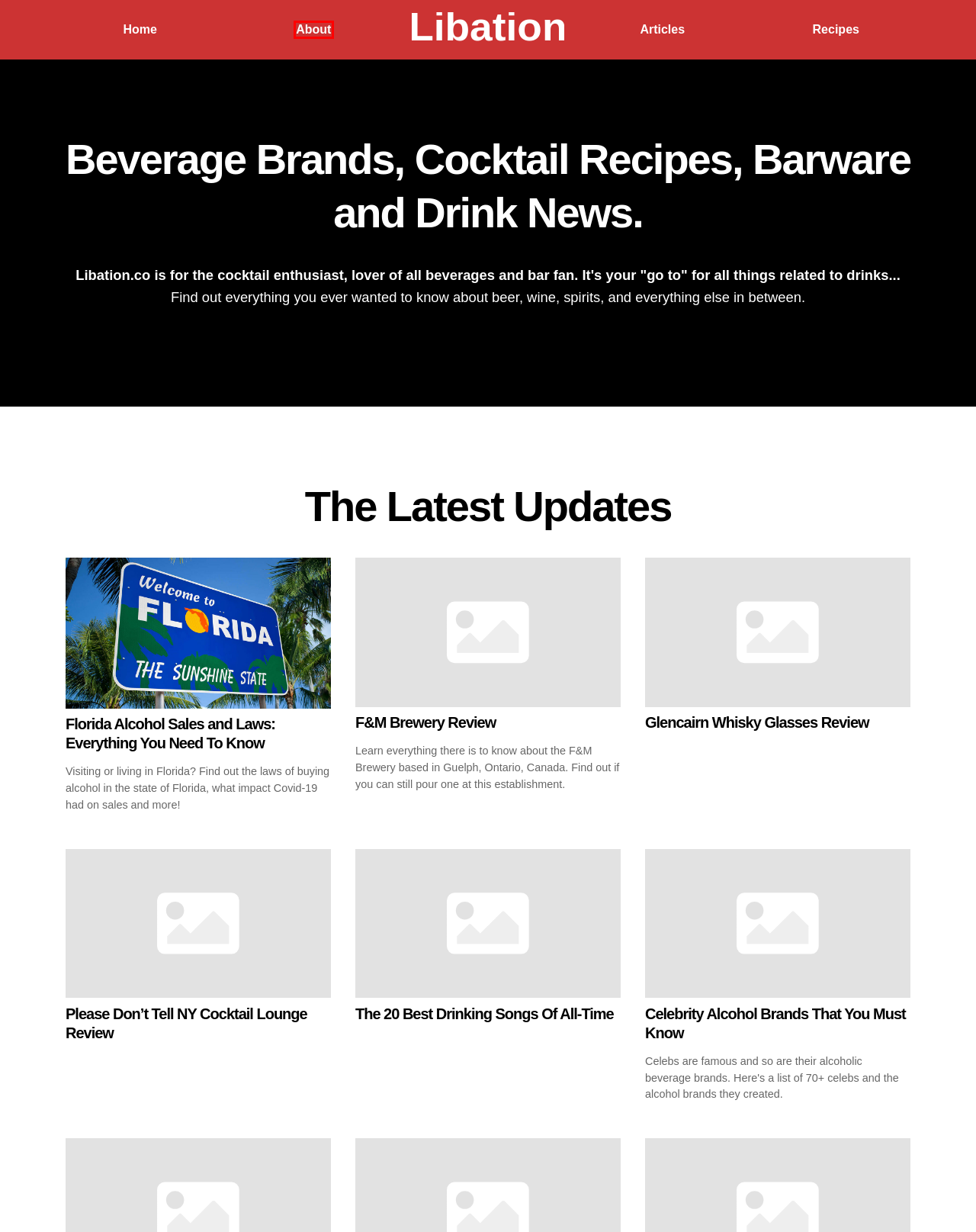Review the screenshot of a webpage that includes a red bounding box. Choose the webpage description that best matches the new webpage displayed after clicking the element within the bounding box. Here are the candidates:
A. F&M Brewery Review & History - Libation.co
B. Florida Alcohol Laws and Sales (Where To Buy) - Libation.co
C. About - libation.co
D. Cocktail Recipes Archives - libation.co
E. Glencairn Whisky Glasses Review - libation.co
F. 70+ Celebrity Alcohol Brands You Need To Try - Libation.co
G. Articles Archives - libation.co
H. Please Don’t Tell NY Cocktail Lounge Review - libation.co

C